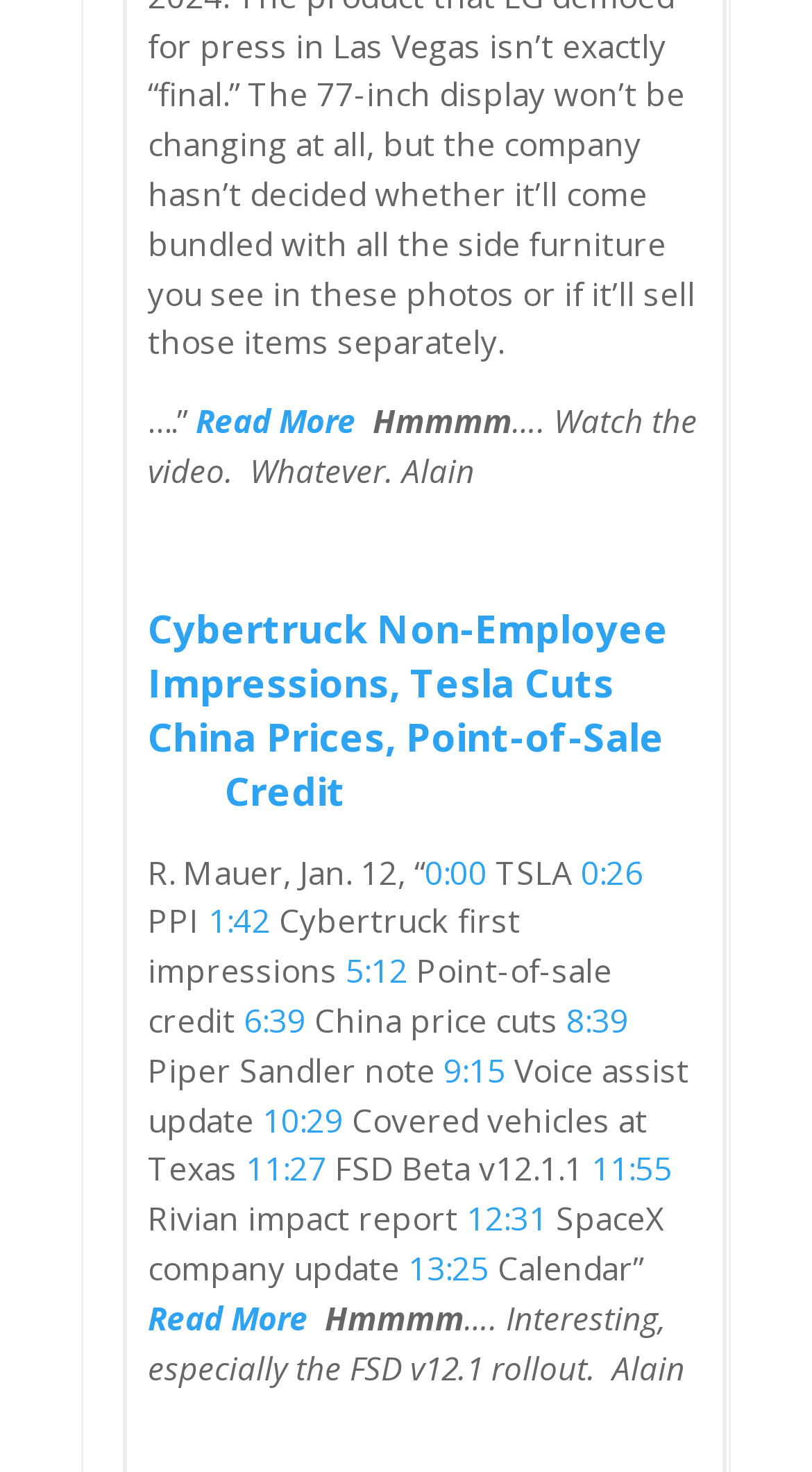Locate the bounding box coordinates of the element I should click to achieve the following instruction: "Click the 'Read More' link".

[0.241, 0.272, 0.438, 0.3]